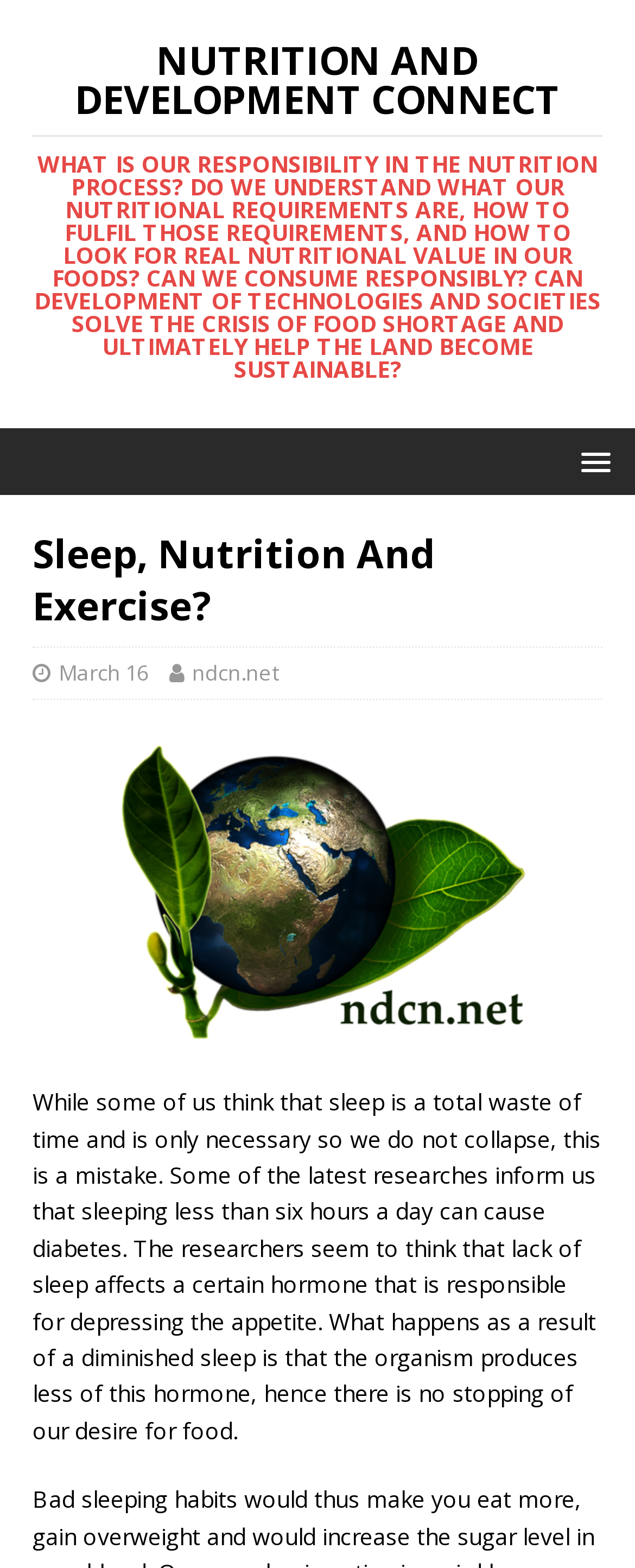Review the image closely and give a comprehensive answer to the question: What is the name of the website?

The name of the website can be determined by looking at the link 'NUTRITION AND DEVELOPMENT CONNECT' located at the top of the webpage, which suggests that it is the title of the website.